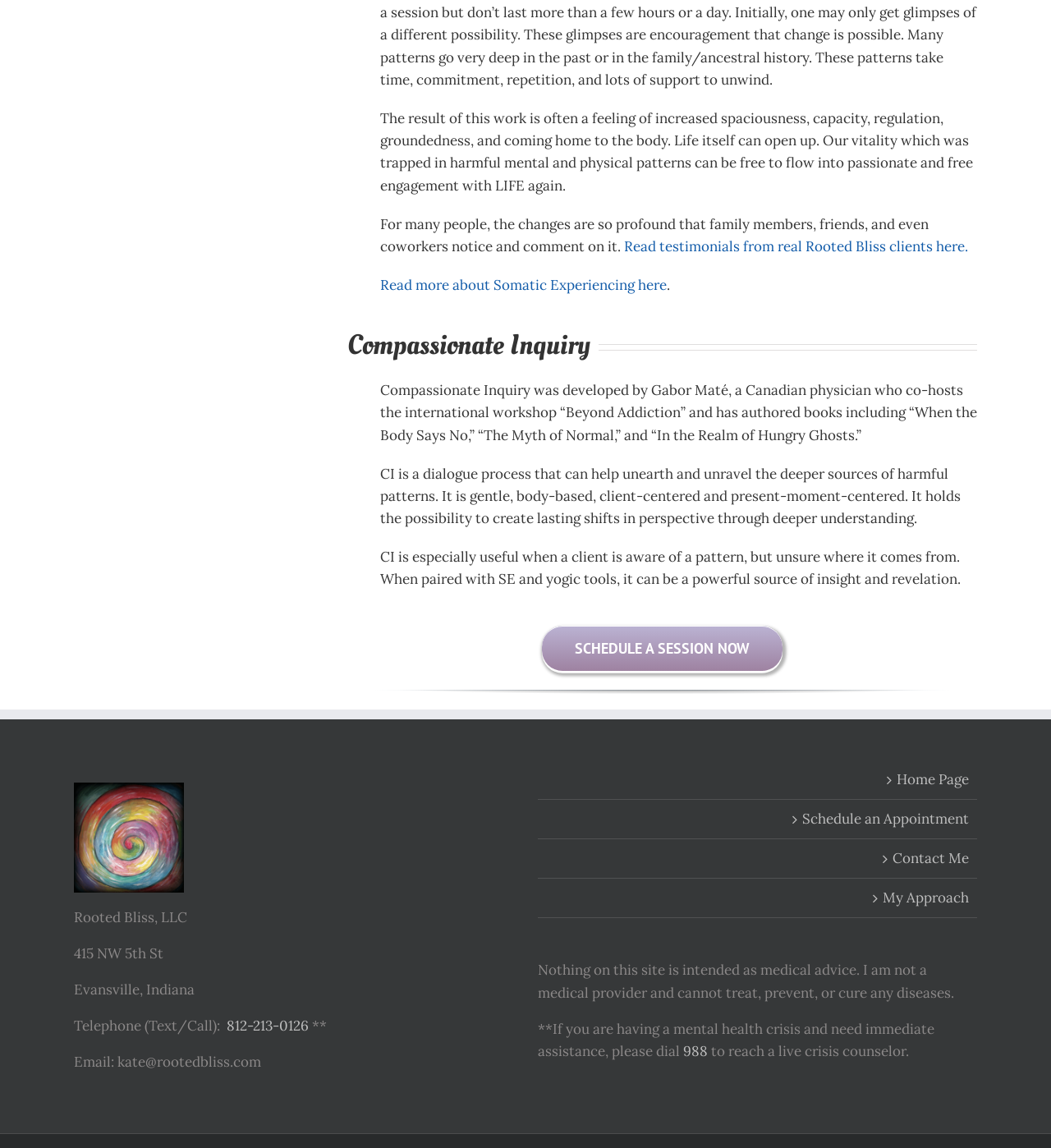What is the crisis hotline number?
Please respond to the question with as much detail as possible.

I found the crisis hotline number by looking at the bottom section of the webpage, where the disclaimer is provided. The crisis hotline number is mentioned as '988'.